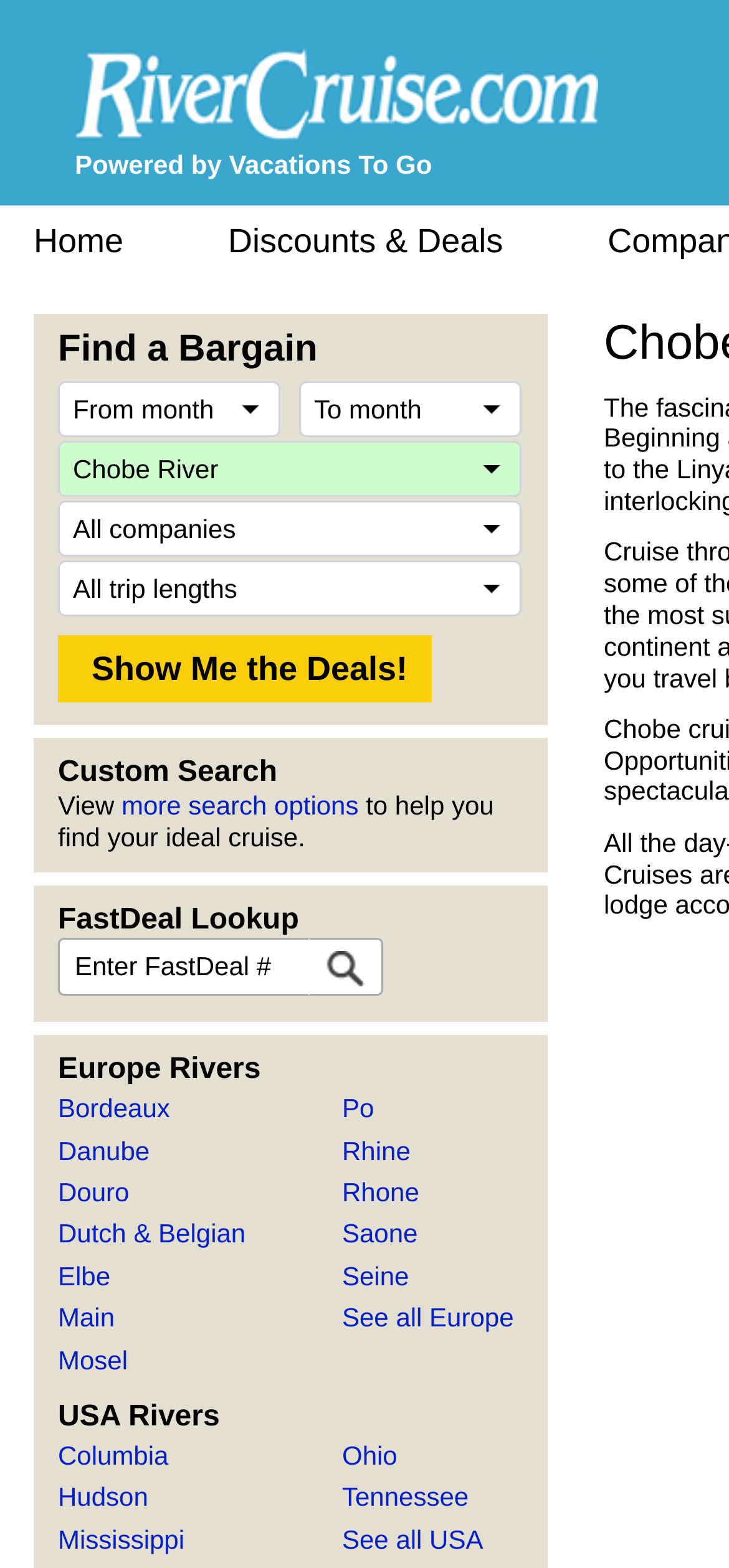Please identify the bounding box coordinates of the area that needs to be clicked to fulfill the following instruction: "Select a river."

[0.079, 0.281, 0.715, 0.317]